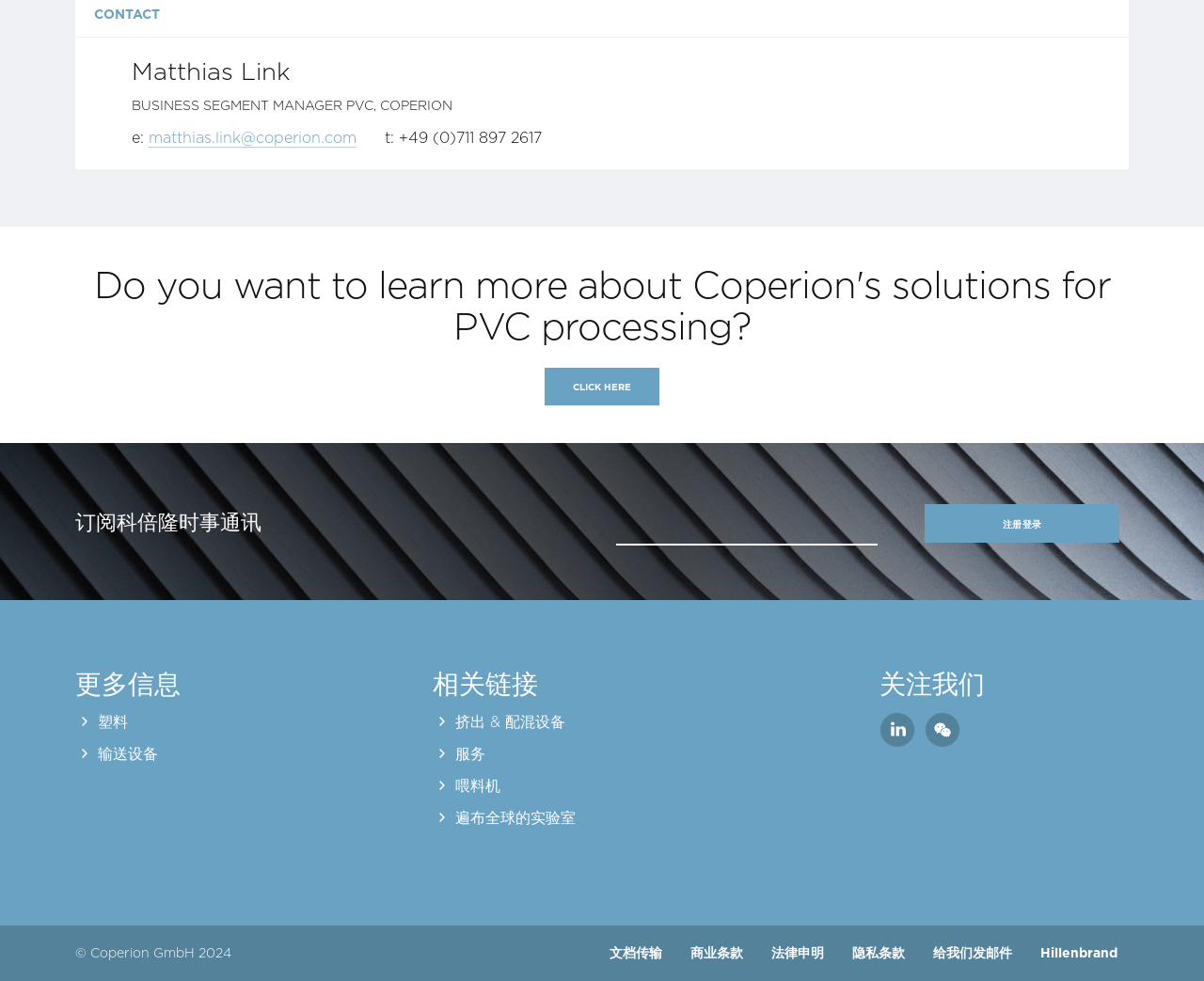Indicate the bounding box coordinates of the element that must be clicked to execute the instruction: "Post a comment". The coordinates should be given as four float numbers between 0 and 1, i.e., [left, top, right, bottom].

None